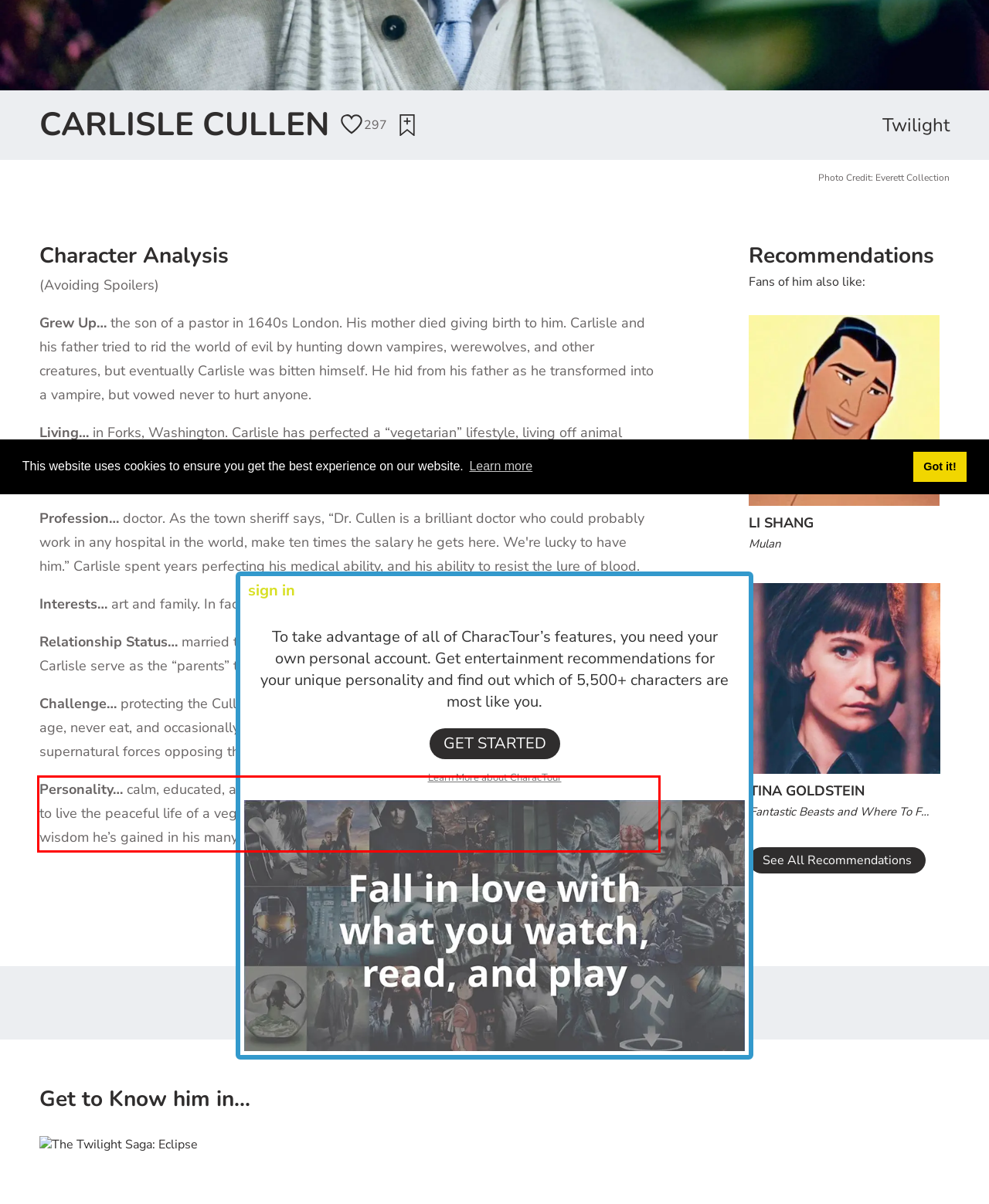Please recognize and transcribe the text located inside the red bounding box in the webpage image.

Personality… calm, educated, and kind. Carlisle’s compassion for others is what has allowed him to live the peaceful life of a vegetarian. He tries his best to give his children guidance, using the wisdom he’s gained in his many years of life.